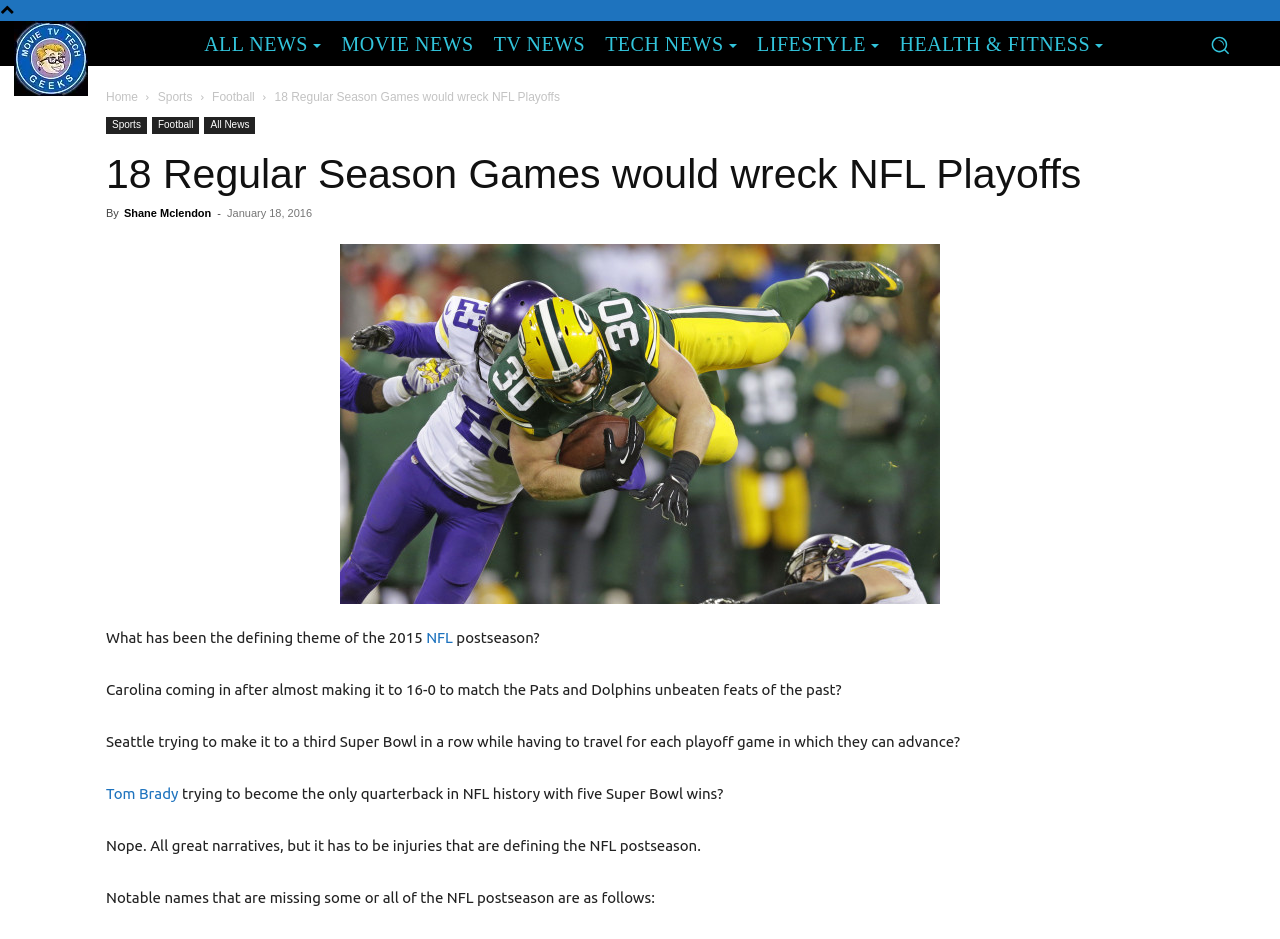Locate the UI element described by infoHow To Request in the provided webpage screenshot. Return the bounding box coordinates in the format (top-left x, top-left y, bottom-right x, bottom-right y), ensuring all values are between 0 and 1.

None